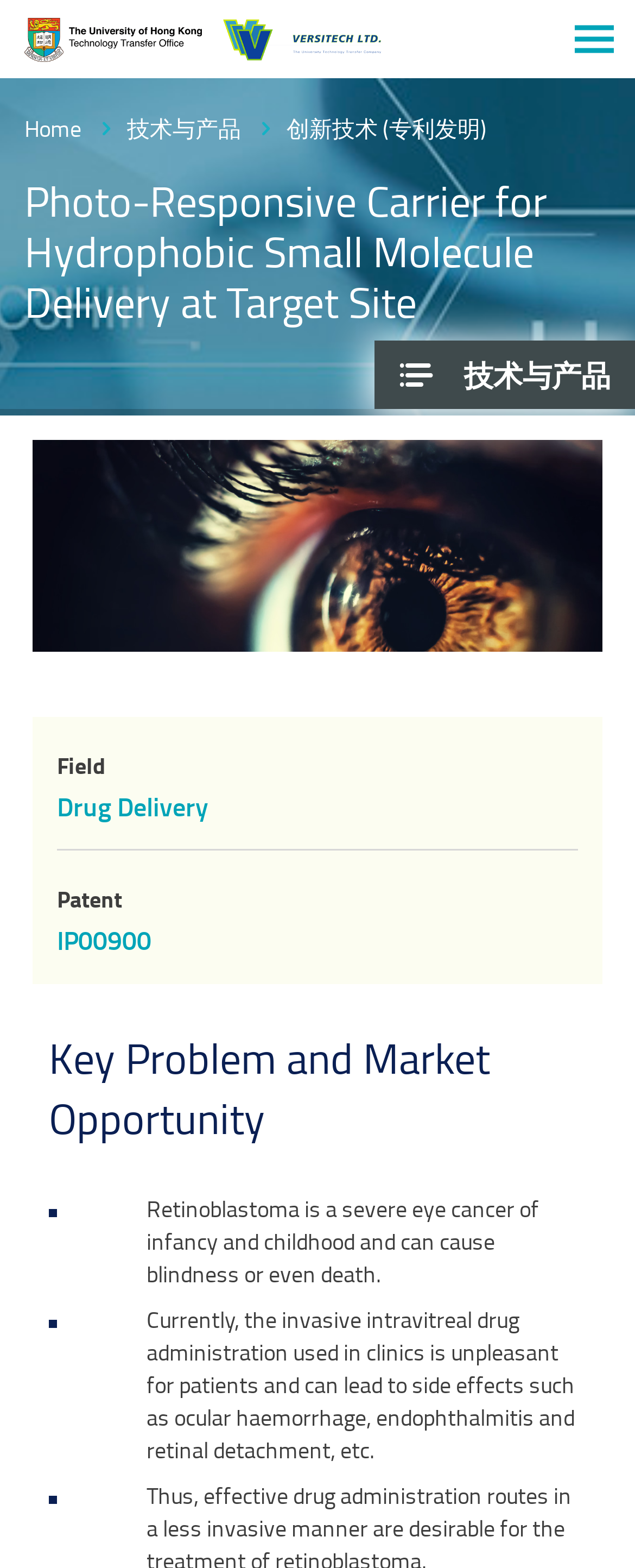What is the field of the technology described?
Answer the question with a single word or phrase derived from the image.

Drug Delivery